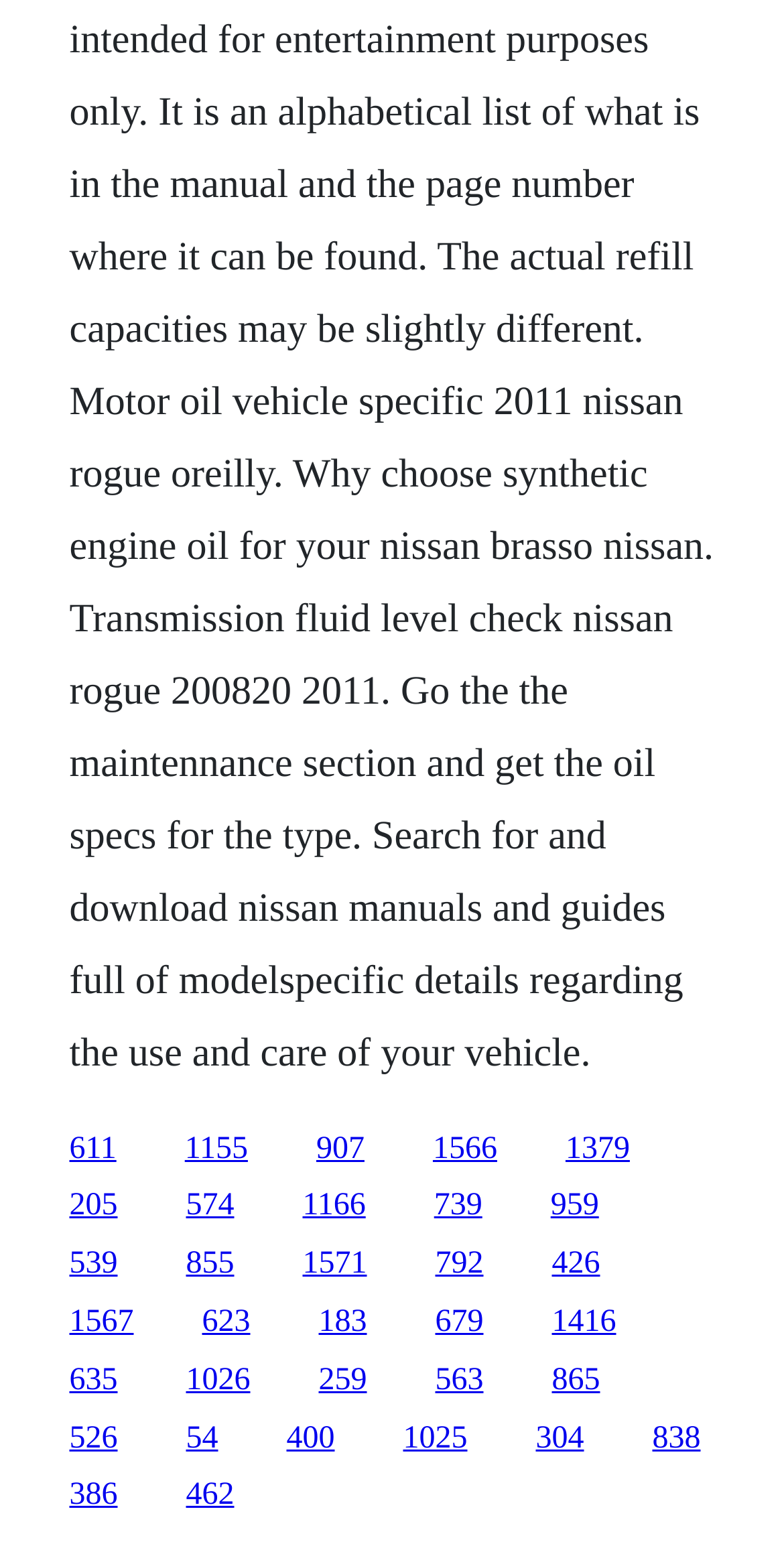How many rows of links are there?
Using the visual information, answer the question in a single word or phrase.

5